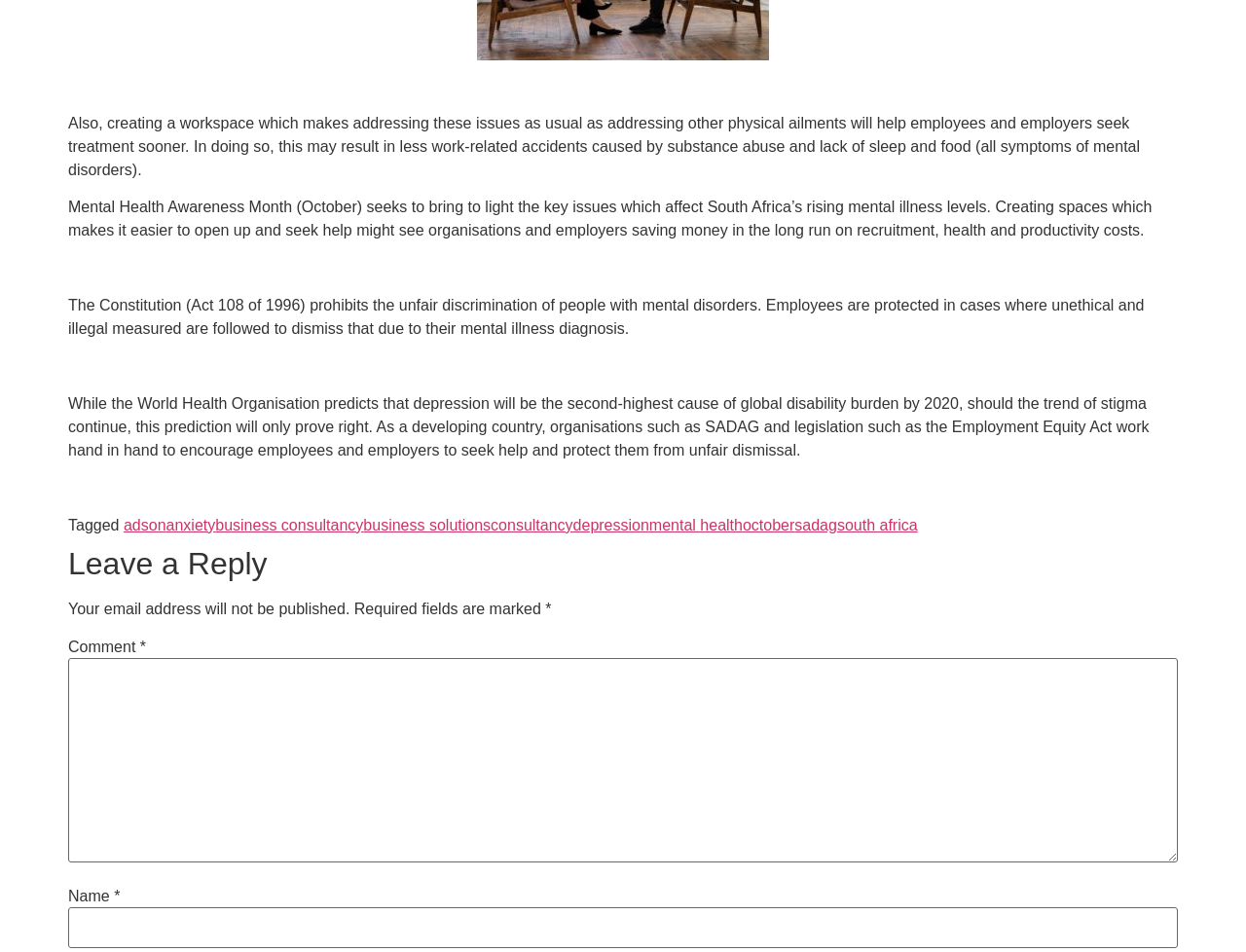Pinpoint the bounding box coordinates of the element to be clicked to execute the instruction: "Click on NEWS".

None